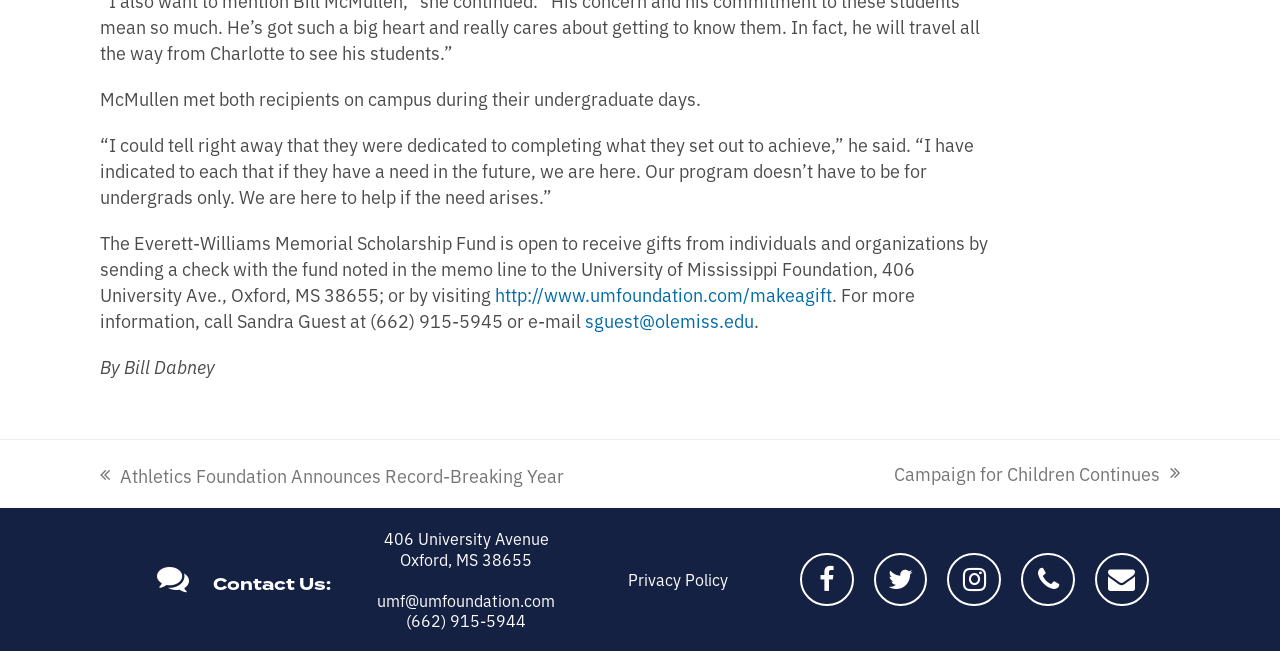Given the element description "Instagram" in the screenshot, predict the bounding box coordinates of that UI element.

[0.74, 0.849, 0.782, 0.932]